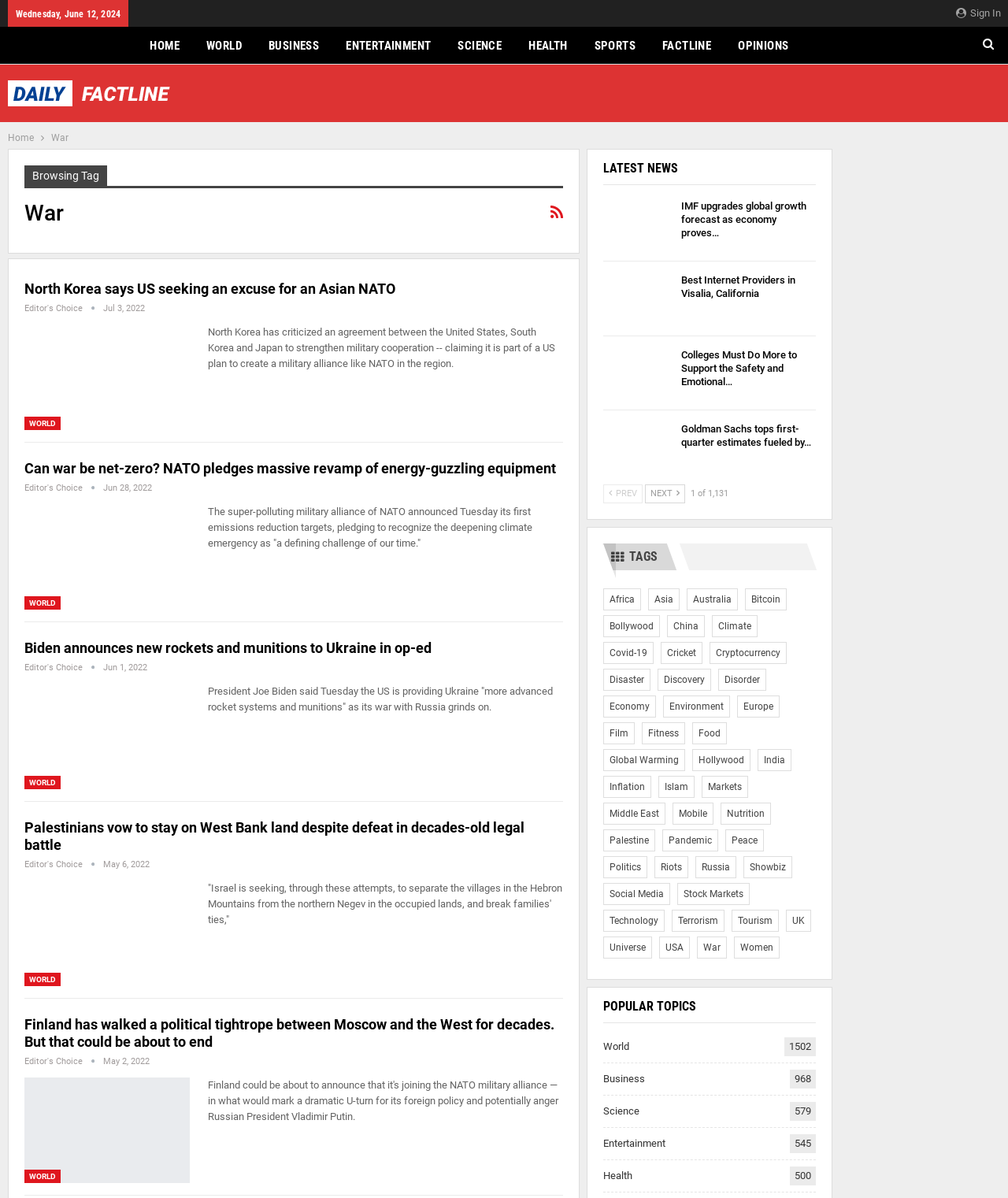Explain the features and main sections of the webpage comprehensively.

The webpage is a news website with a focus on war and international news. At the top, there is a sign-in button and a date display showing the current date, Wednesday, June 12, 2024. Below this, there is a navigation menu with links to various sections of the website, including Home, World, Business, Entertainment, Science, Health, Sports, Factline, and Opinions.

The main content of the webpage is divided into several sections, each containing multiple news articles. The articles are arranged in a grid layout, with each article displaying a heading, a brief summary, and a link to read more. The articles are categorized by topic, with tags such as "WORLD" and "Editor's Choice" indicating the type of news.

There are four main sections of news articles, each with multiple articles. The first section has four articles, including "North Korea says US seeking an excuse for an Asian NATO" and "Can war be net-zero? NATO pledges massive revamp of energy-guzzling equipment". The second section has four more articles, including "Biden announces new rockets and munitions to Ukraine in op-ed" and "Palestinians vow to stay on West Bank land despite defeat in decades-old legal battle". The third section has four articles, including "Finland has walked a political tightrope between Moscow and the West for decades. But that could be about to end". The fourth section has six articles, including "IMF upgrades global growth forecast as economy proves…" and "Goldman Sachs tops first-quarter estimates fueled by…".

At the bottom of the webpage, there is a pagination section with links to previous and next pages, as well as a display showing the current page number, 1 of 1,131. There is also a link to view tags and a search bar.